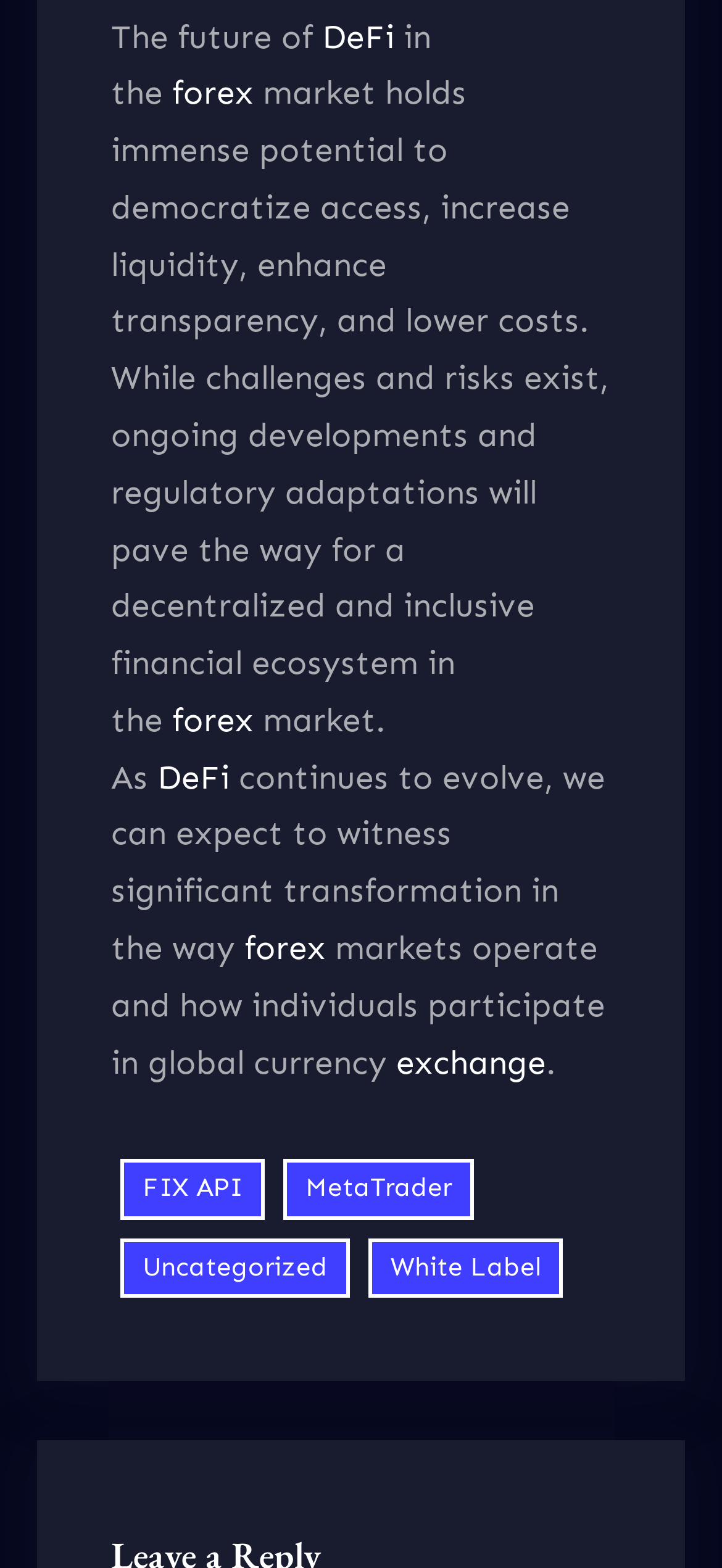Identify the bounding box coordinates for the element you need to click to achieve the following task: "Explore White Label". Provide the bounding box coordinates as four float numbers between 0 and 1, in the form [left, top, right, bottom].

[0.51, 0.79, 0.779, 0.828]